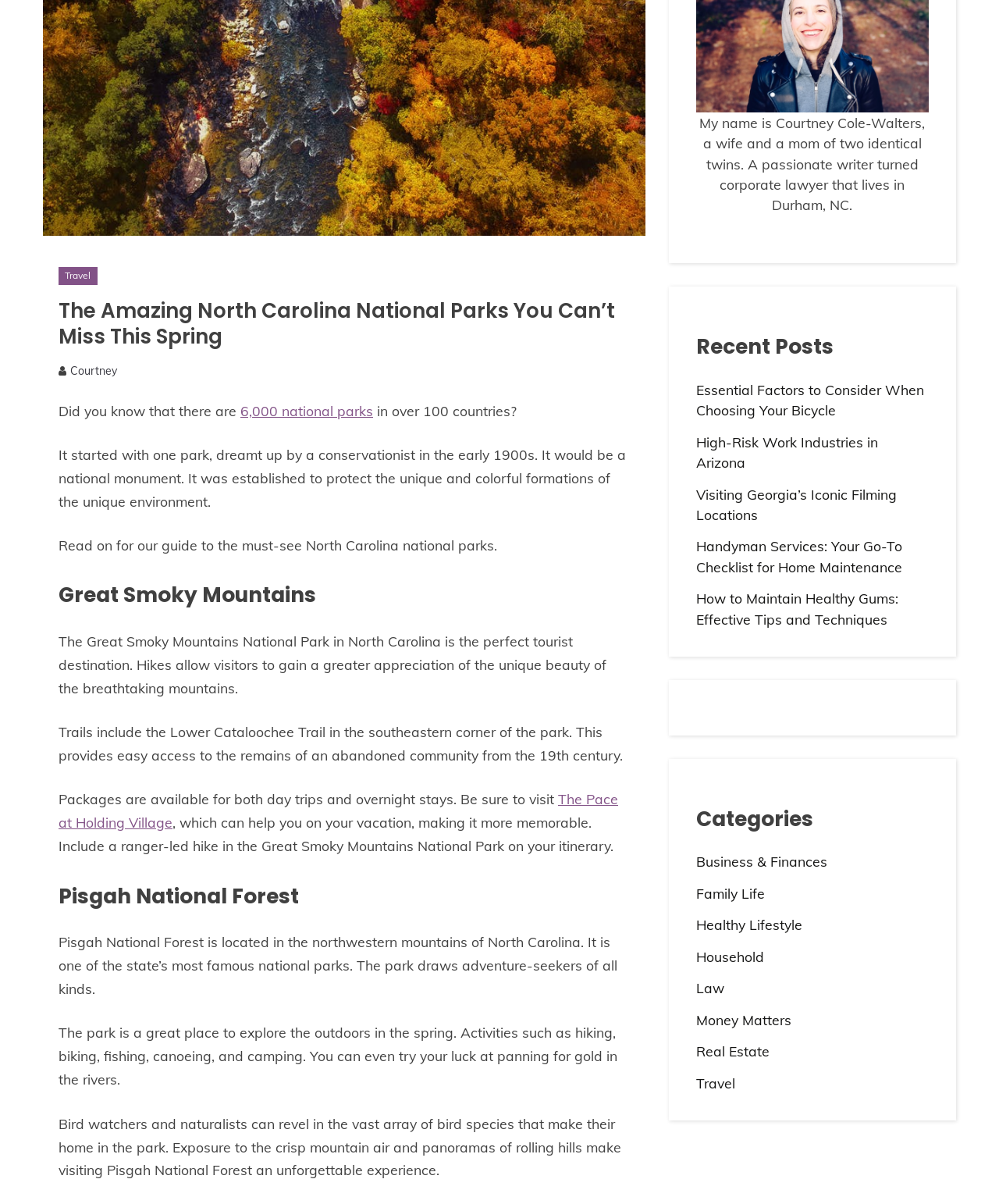Bounding box coordinates are specified in the format (top-left x, top-left y, bottom-right x, bottom-right y). All values are floating point numbers bounded between 0 and 1. Please provide the bounding box coordinate of the region this sentence describes: Business

None